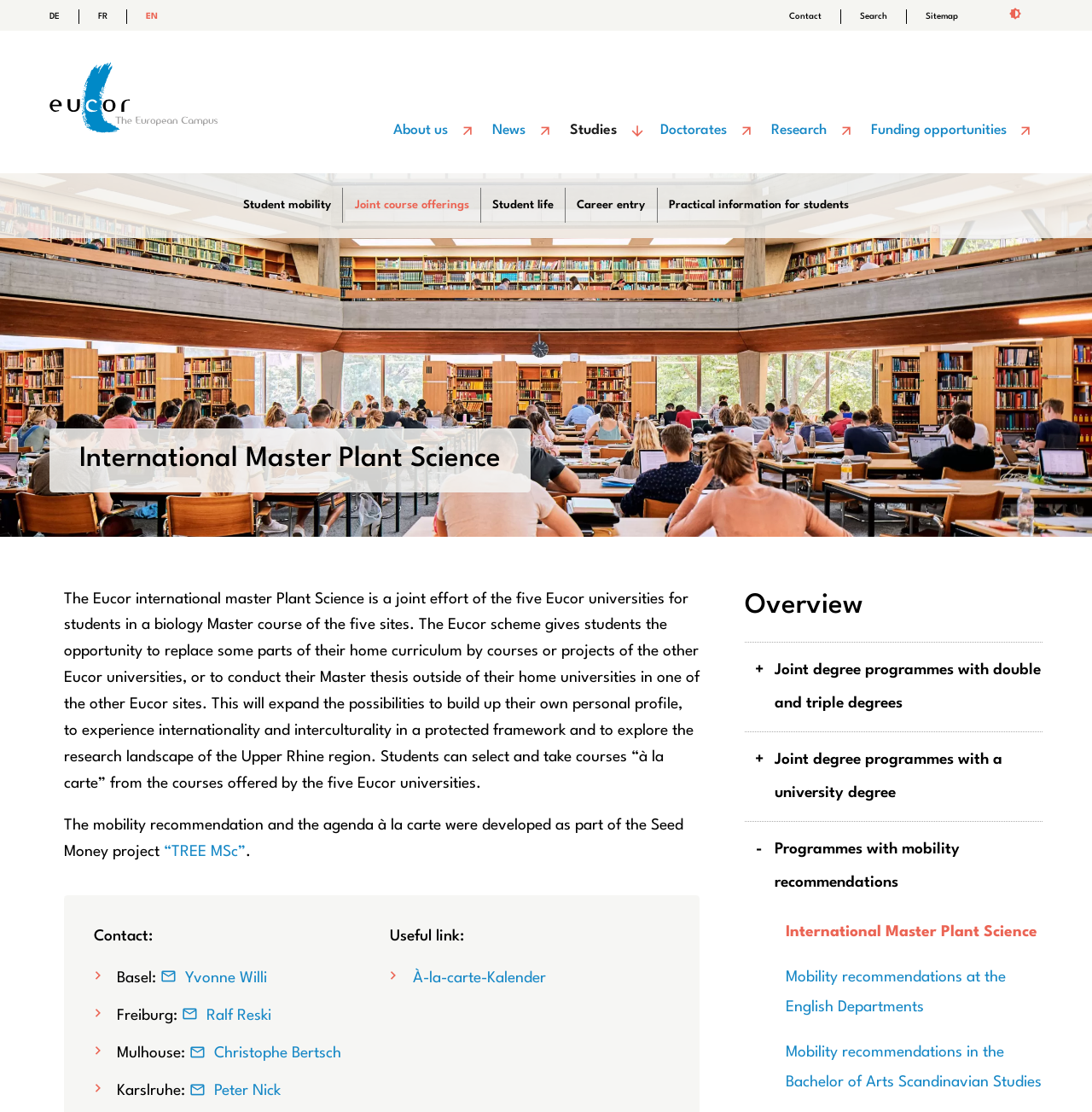What is the name of the international master program?
Give a detailed response to the question by analyzing the screenshot.

I found the answer by looking at the heading element with the text 'International Master Plant Science' which is located at the top of the webpage.